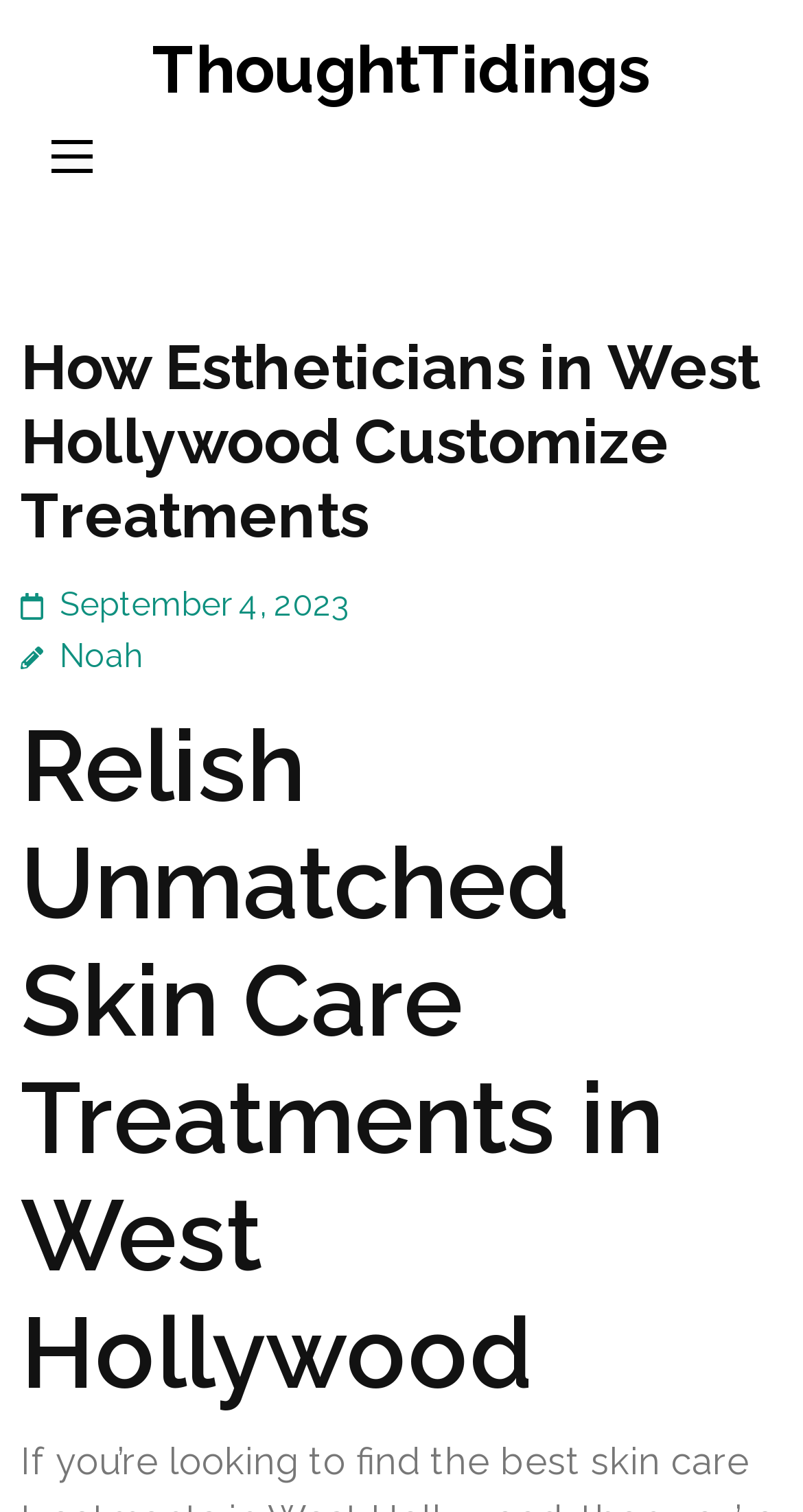Given the element description September 4, 2023, identify the bounding box coordinates for the UI element on the webpage screenshot. The format should be (top-left x, top-left y, bottom-right x, bottom-right y), with values between 0 and 1.

[0.074, 0.387, 0.436, 0.413]